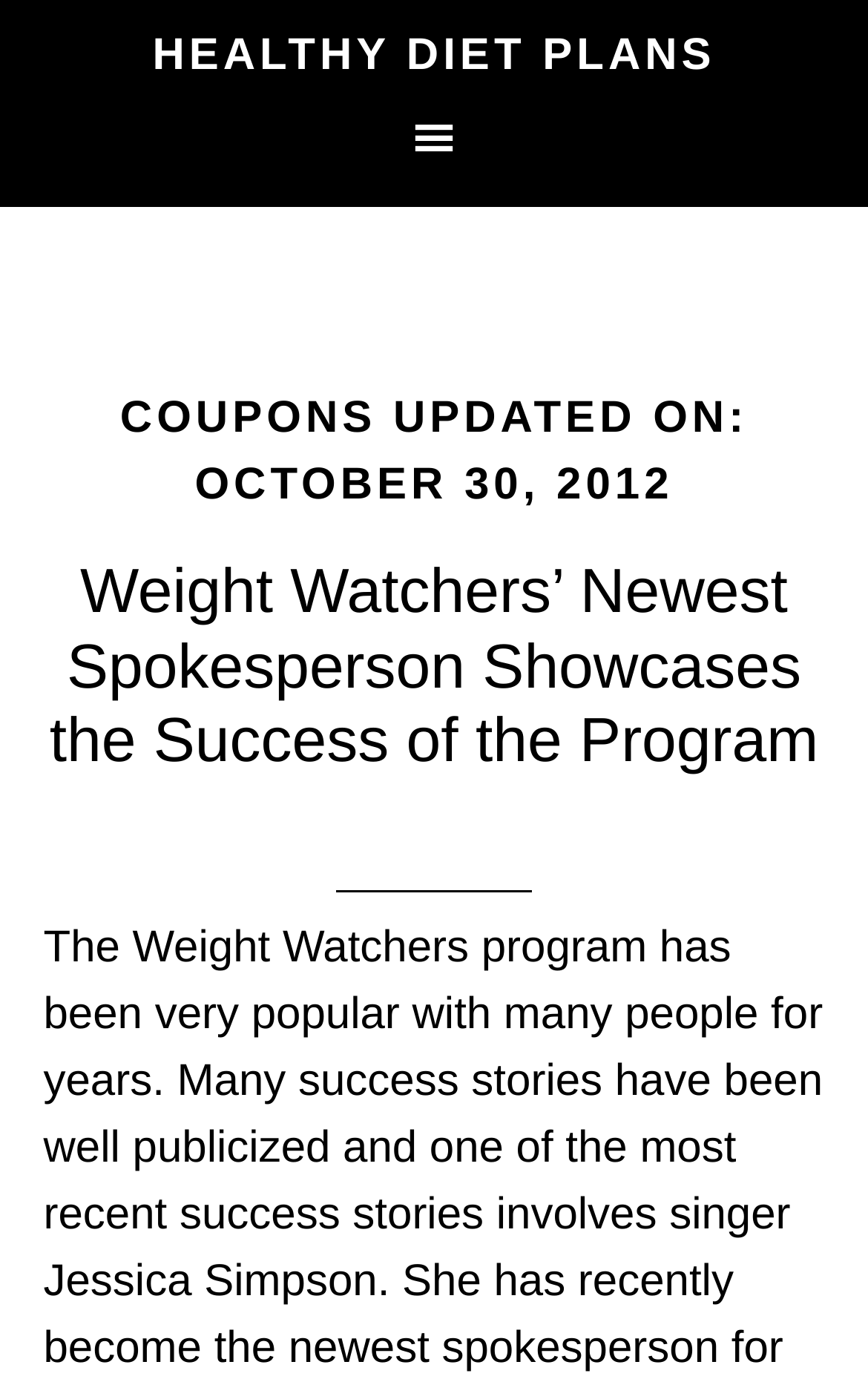Please provide the bounding box coordinates in the format (top-left x, top-left y, bottom-right x, bottom-right y). Remember, all values are floating point numbers between 0 and 1. What is the bounding box coordinate of the region described as: Healthy Diet Plans

[0.176, 0.023, 0.824, 0.058]